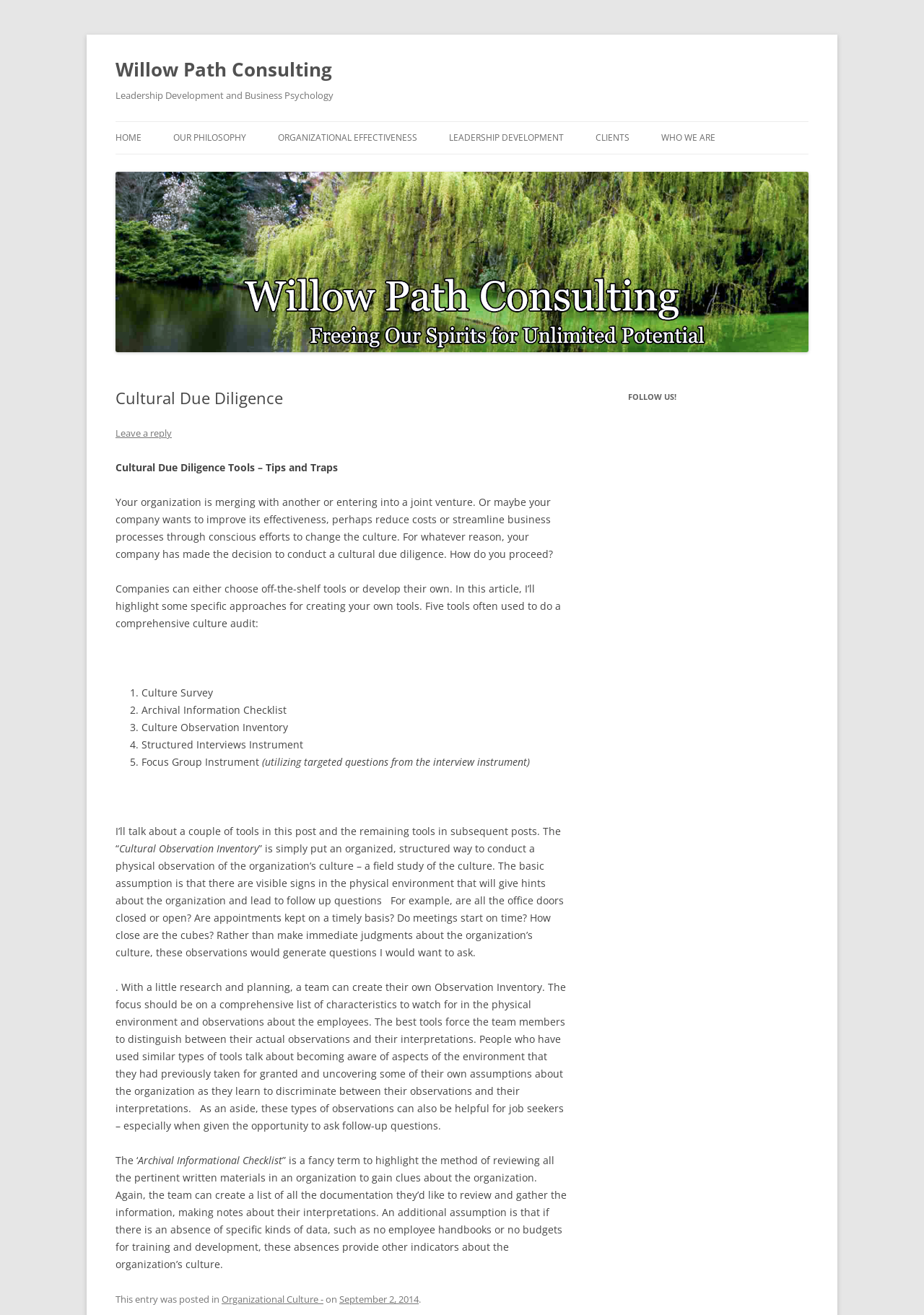Please provide the bounding box coordinates for the element that needs to be clicked to perform the instruction: "Check the list of clients". The coordinates must consist of four float numbers between 0 and 1, formatted as [left, top, right, bottom].

[0.645, 0.117, 0.801, 0.14]